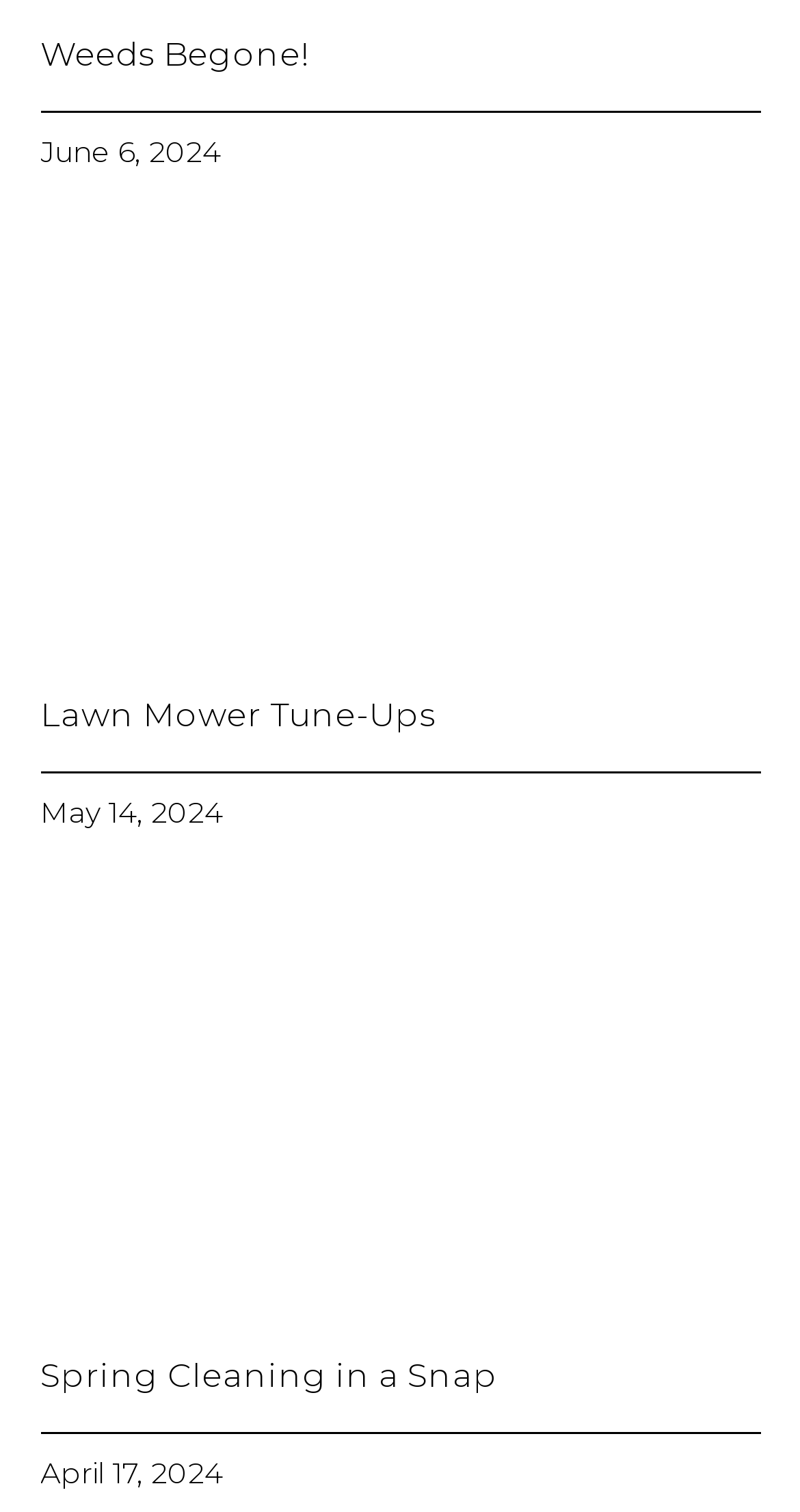Respond with a single word or phrase for the following question: 
What is the topic of the third article?

Spring Cleaning